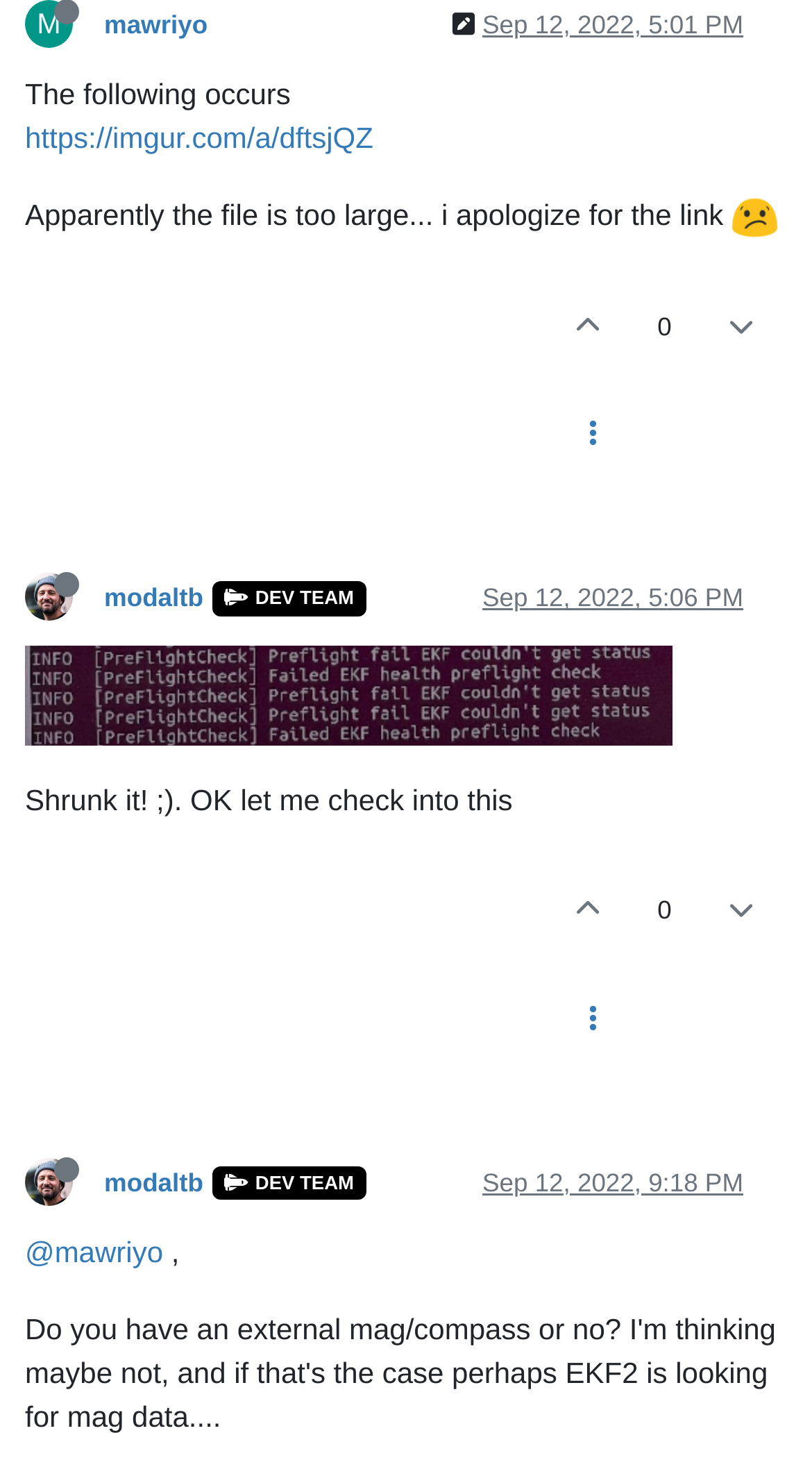Given the element description, predict the bounding box coordinates in the format (top-left x, top-left y, bottom-right x, bottom-right y). Make sure all values are between 0 and 1. Here is the element description: Sep 12, 2022, 5:06 PM

[0.594, 0.395, 0.915, 0.415]